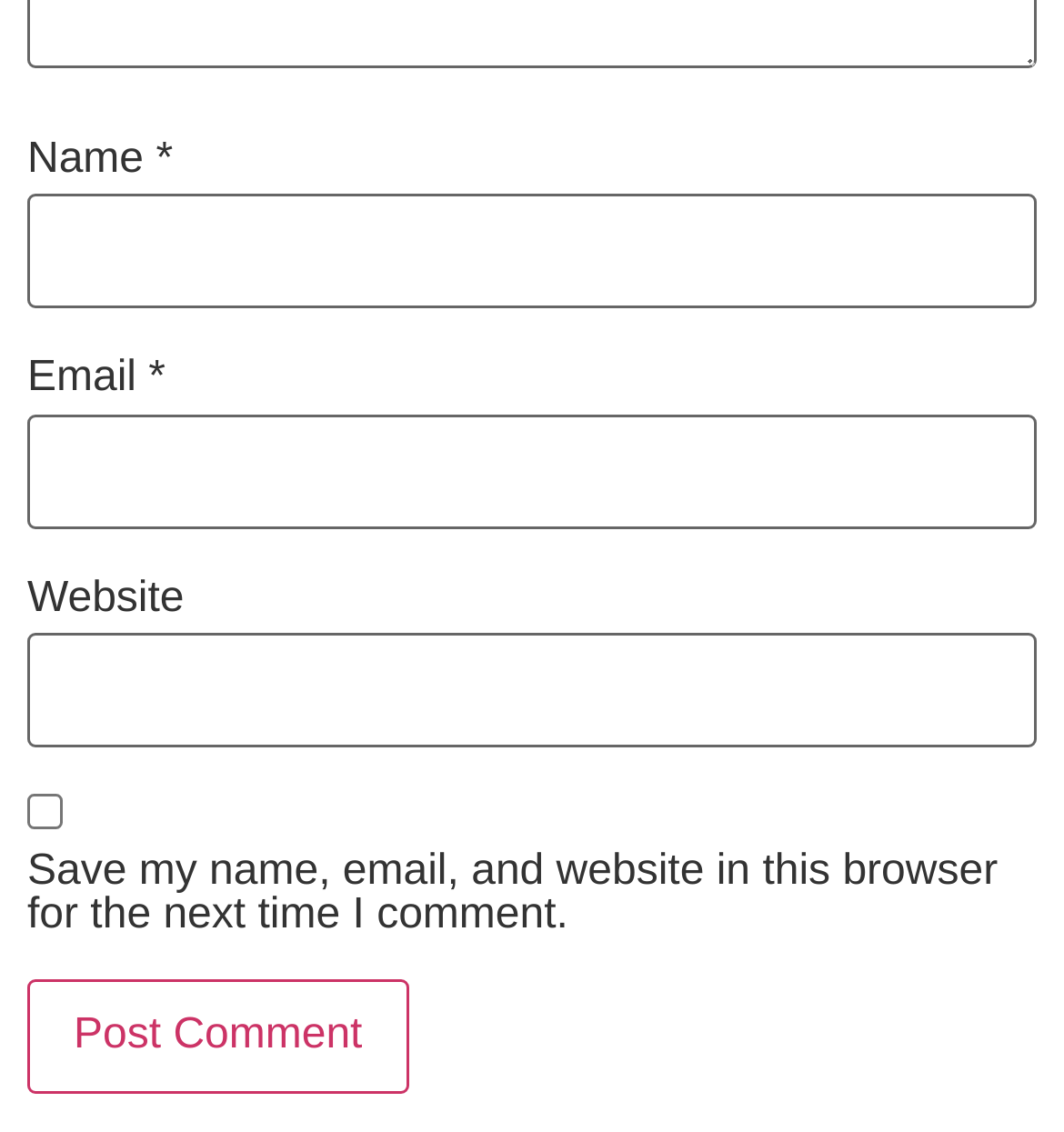What is the button at the bottom for?
Look at the screenshot and respond with a single word or phrase.

Post Comment